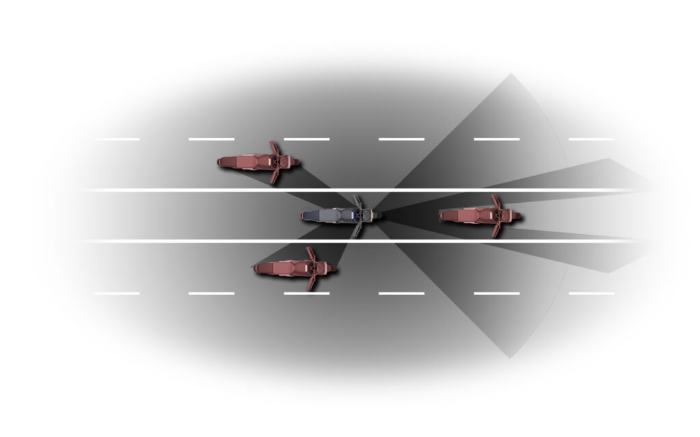Generate a complete and detailed caption for the image.

The image illustrates a top-down view of a motorcycle surrounded by vehicles on a highway, emphasizing the concept of rider awareness in urban traffic. The motorcycle, shown in the center, is flanked by two vehicles on each side, highlighting potential blind spots and the importance of surrounding situational awareness for safety. Notably, the shaded areas represent visual alerts provided by the rider assist system, designed to detect non-critical obstacles and threats, helping motorcycle riders navigate through challenging urban environments. This innovative technology is tailored specifically to meet the unique needs of riders, promoting safer riding experiences by alerting them to potential dangers while on the road.